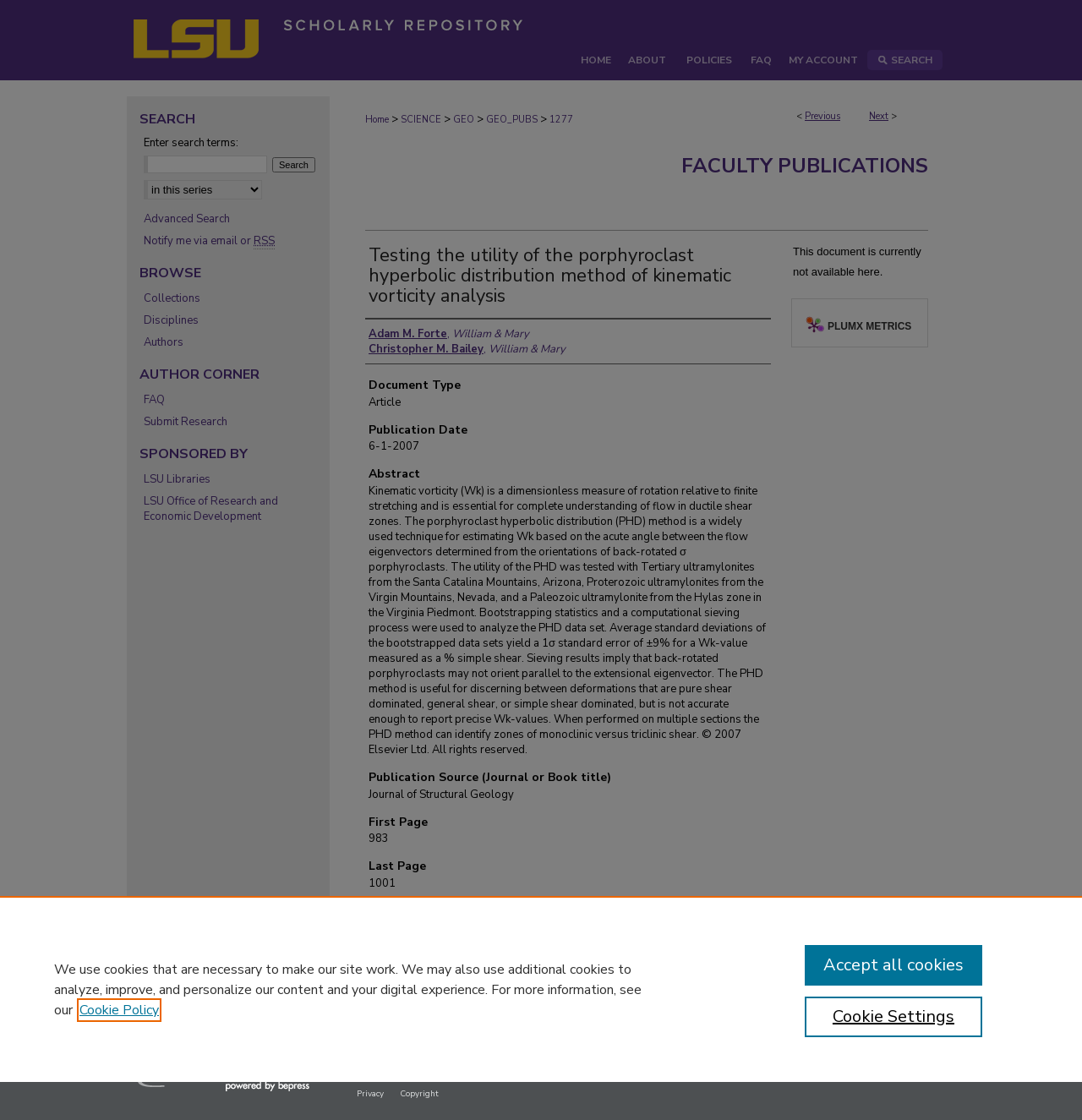Find the bounding box of the web element that fits this description: "Cookie Settings".

[0.744, 0.89, 0.908, 0.926]